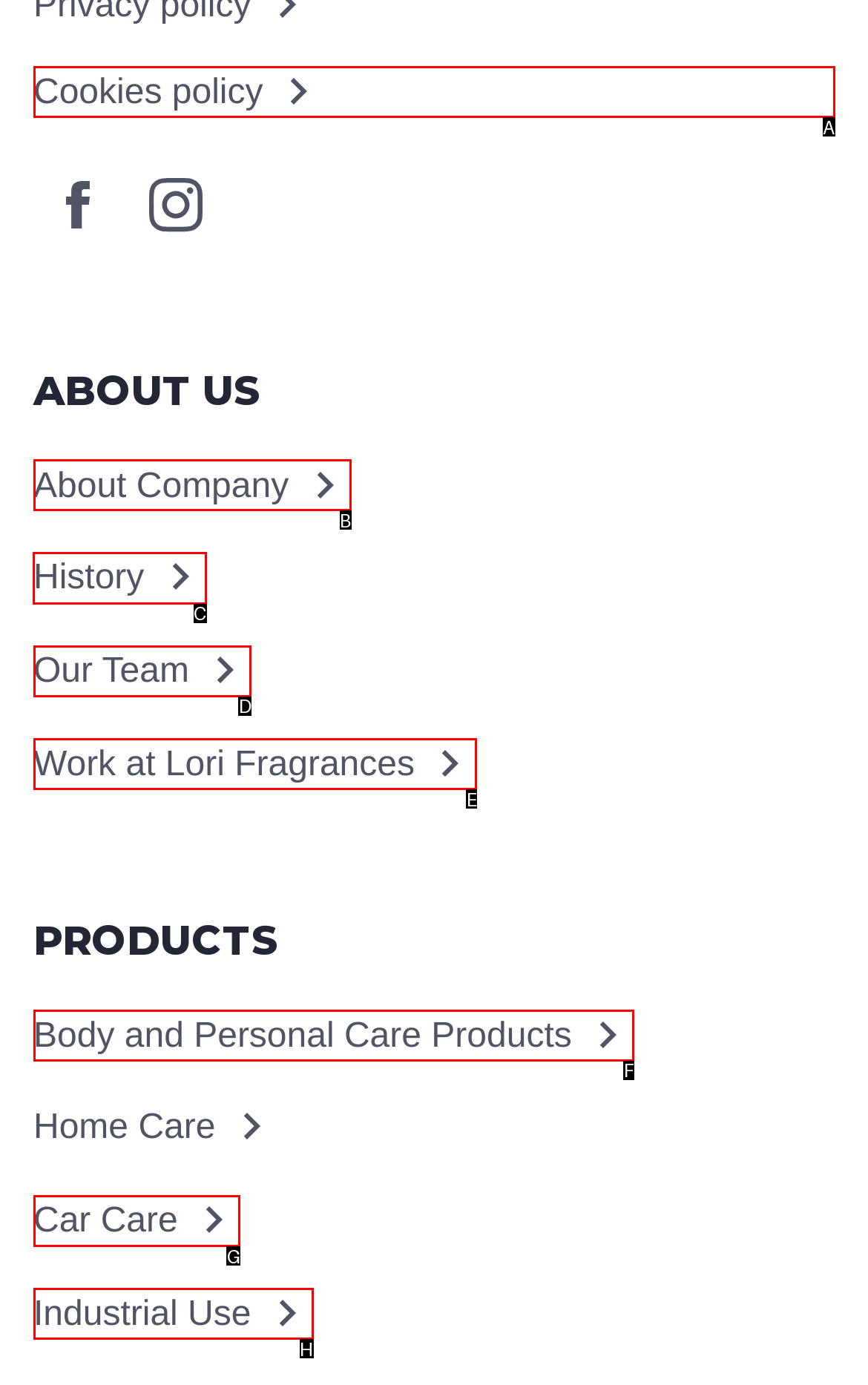Select the letter of the UI element you need to click to complete this task: Read about History.

C